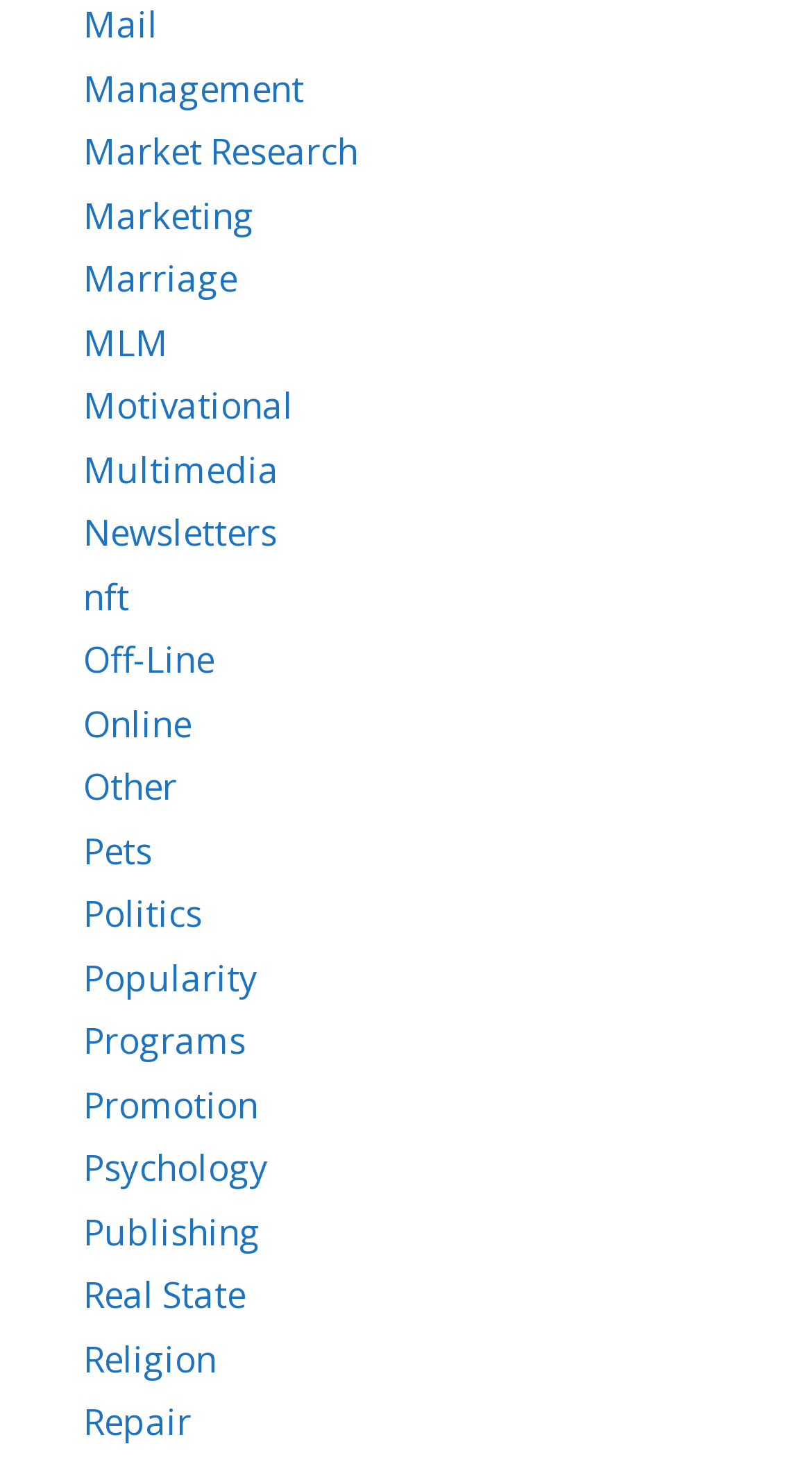Find the bounding box coordinates for the area that must be clicked to perform this action: "Read Newsletters".

[0.103, 0.348, 0.341, 0.381]